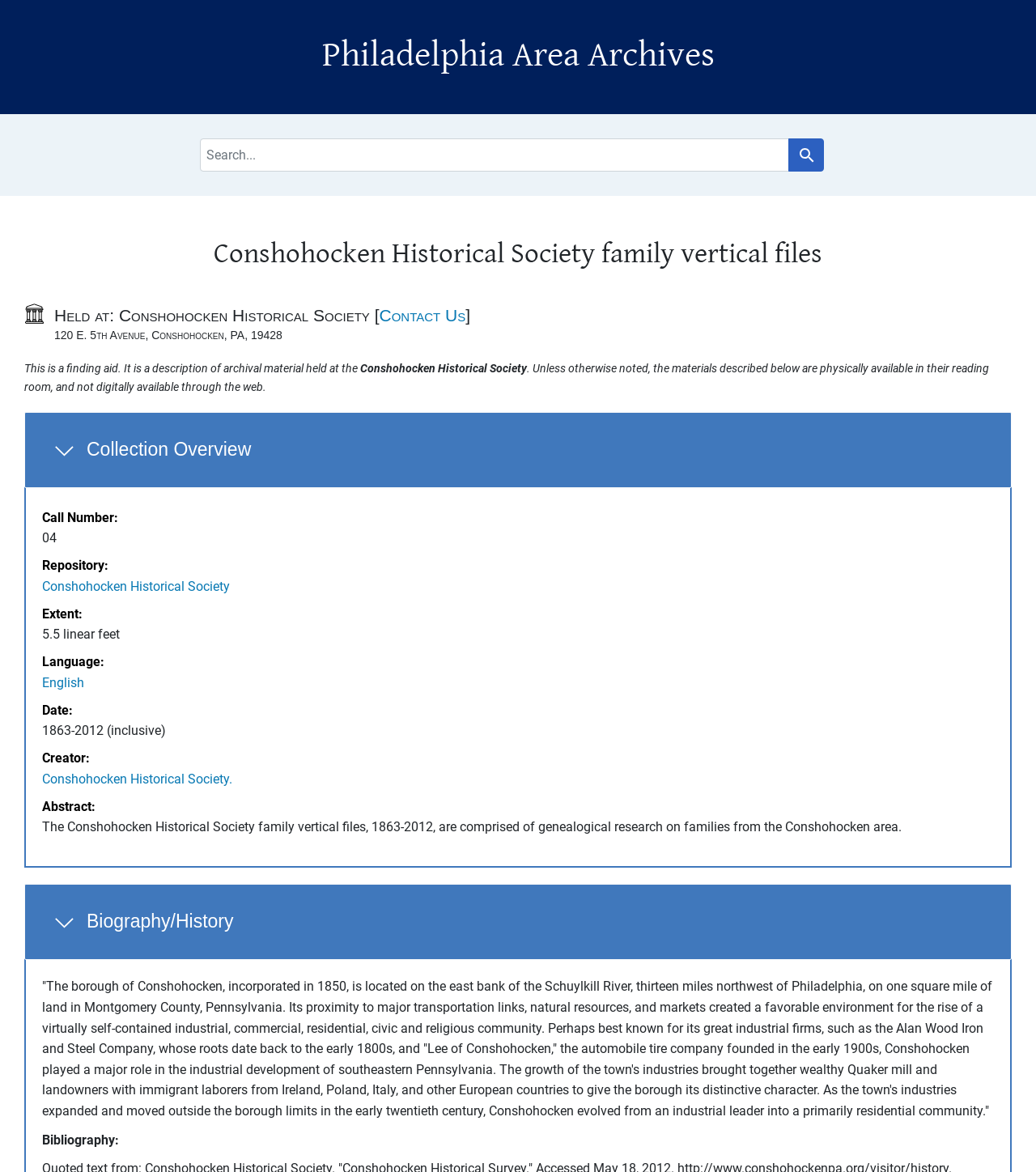Please locate the bounding box coordinates of the element that should be clicked to complete the given instruction: "Contact Us".

[0.366, 0.261, 0.449, 0.277]